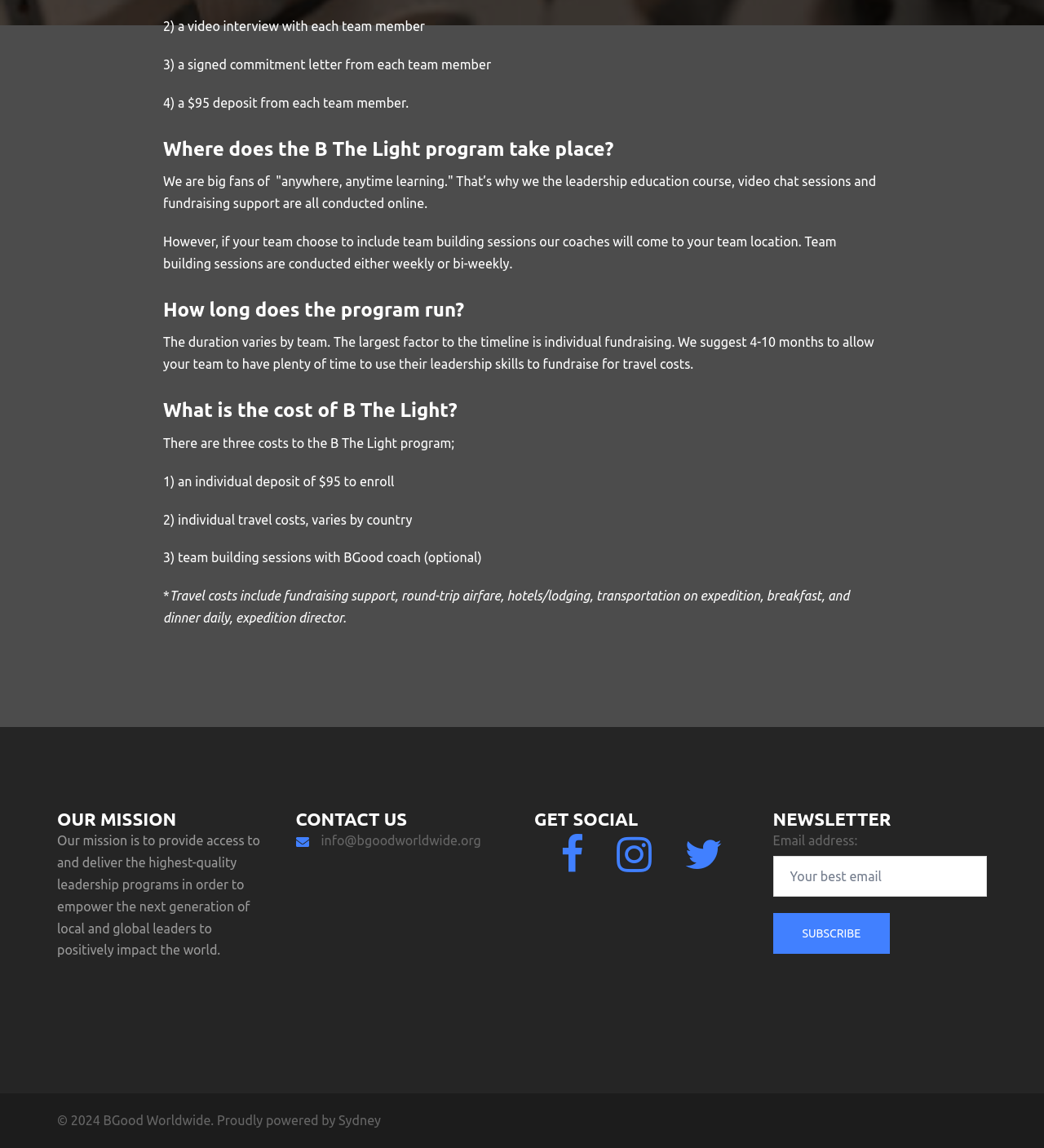What is included in travel costs?
Based on the image, answer the question with a single word or brief phrase.

Round-trip airfare, hotels/lodging, etc.